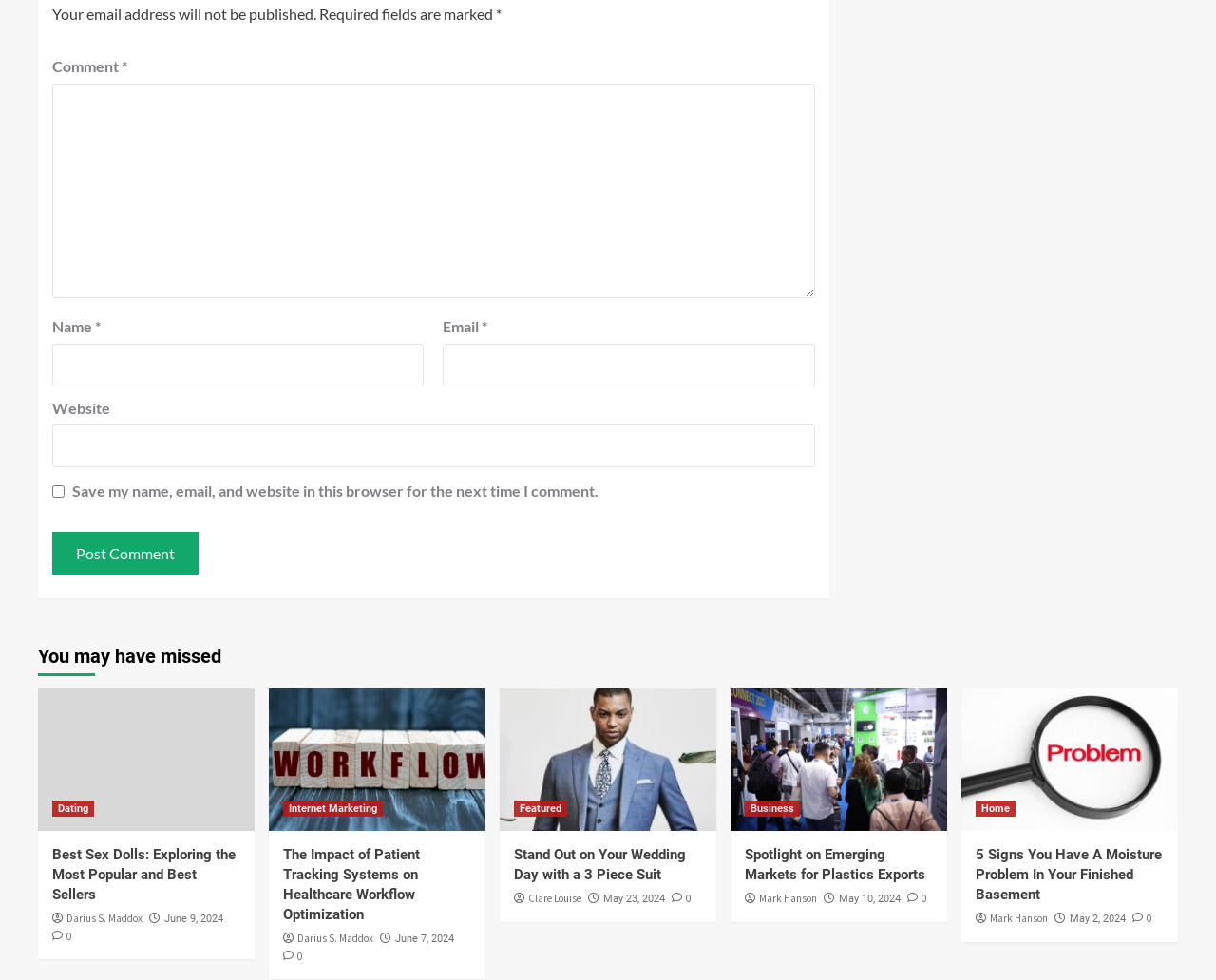Find the bounding box coordinates of the area that needs to be clicked in order to achieve the following instruction: "View more products". The coordinates should be specified as four float numbers between 0 and 1, i.e., [left, top, right, bottom].

None